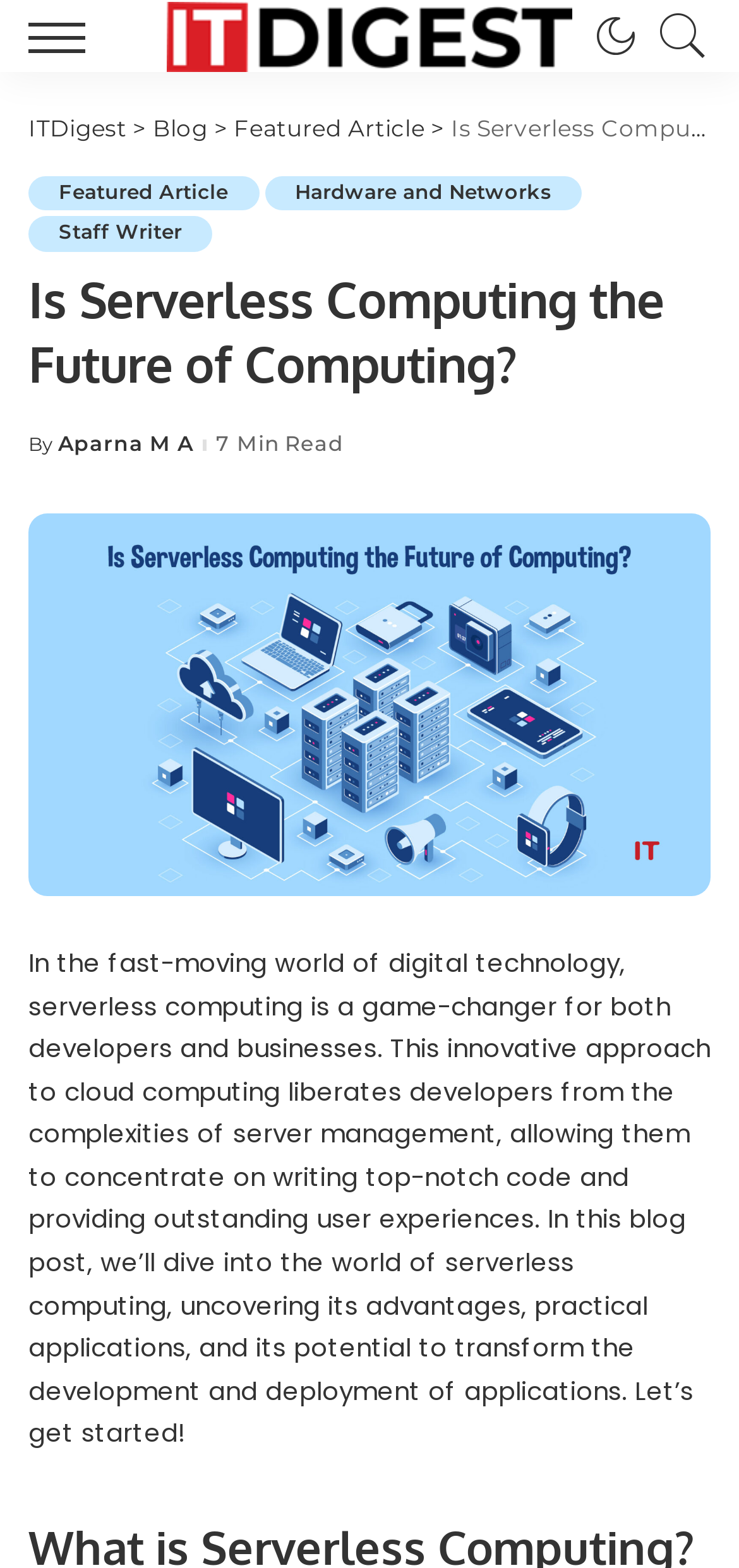Identify the bounding box coordinates necessary to click and complete the given instruction: "Click on the 'ITDigest' link".

[0.226, 0.0, 0.774, 0.046]